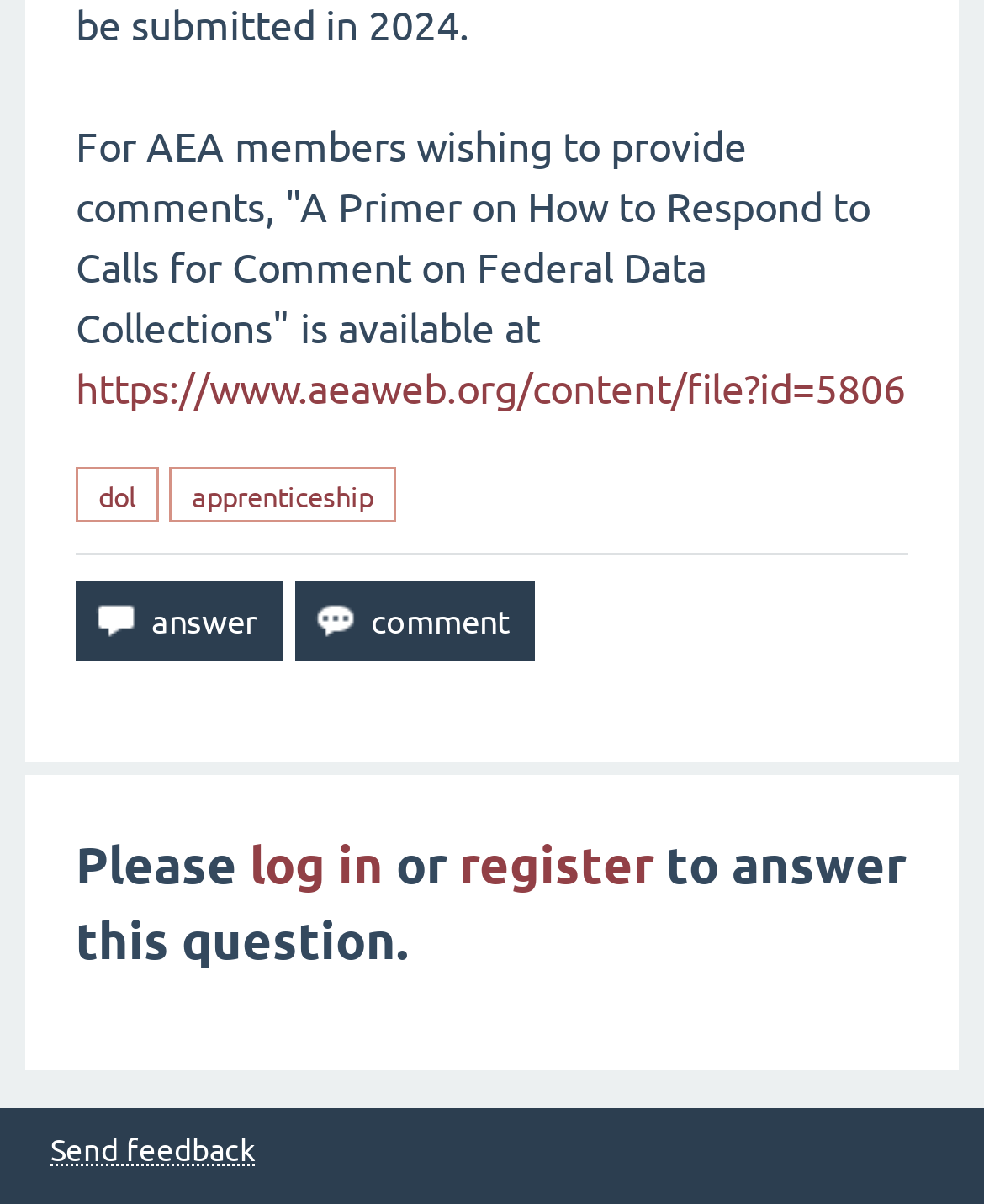Can you find the bounding box coordinates for the element that needs to be clicked to execute this instruction: "Register to the website"? The coordinates should be given as four float numbers between 0 and 1, i.e., [left, top, right, bottom].

[0.467, 0.691, 0.664, 0.745]